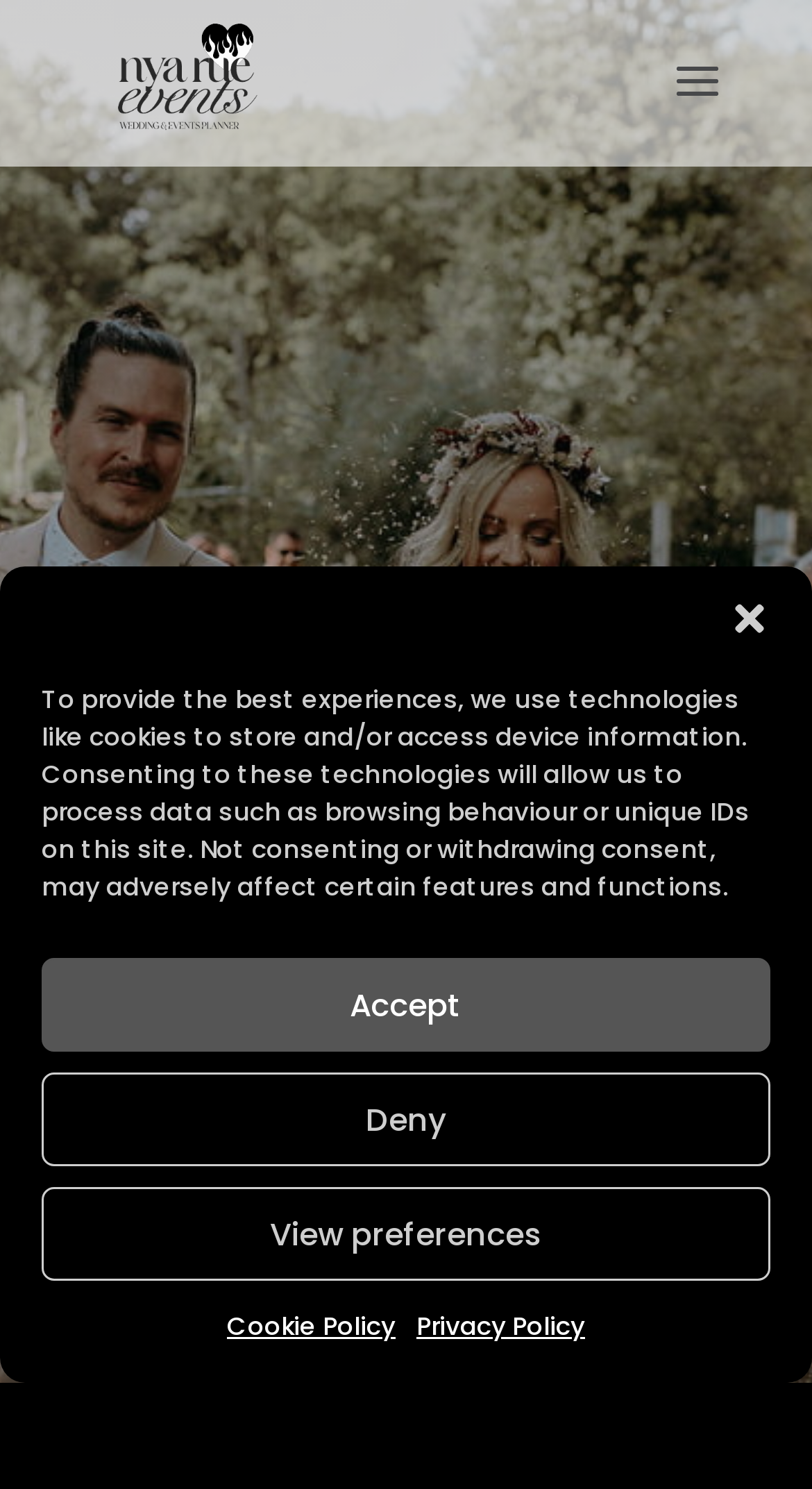Could you find the bounding box coordinates of the clickable area to complete this instruction: "click the wedding planning link"?

[0.11, 0.035, 0.341, 0.067]